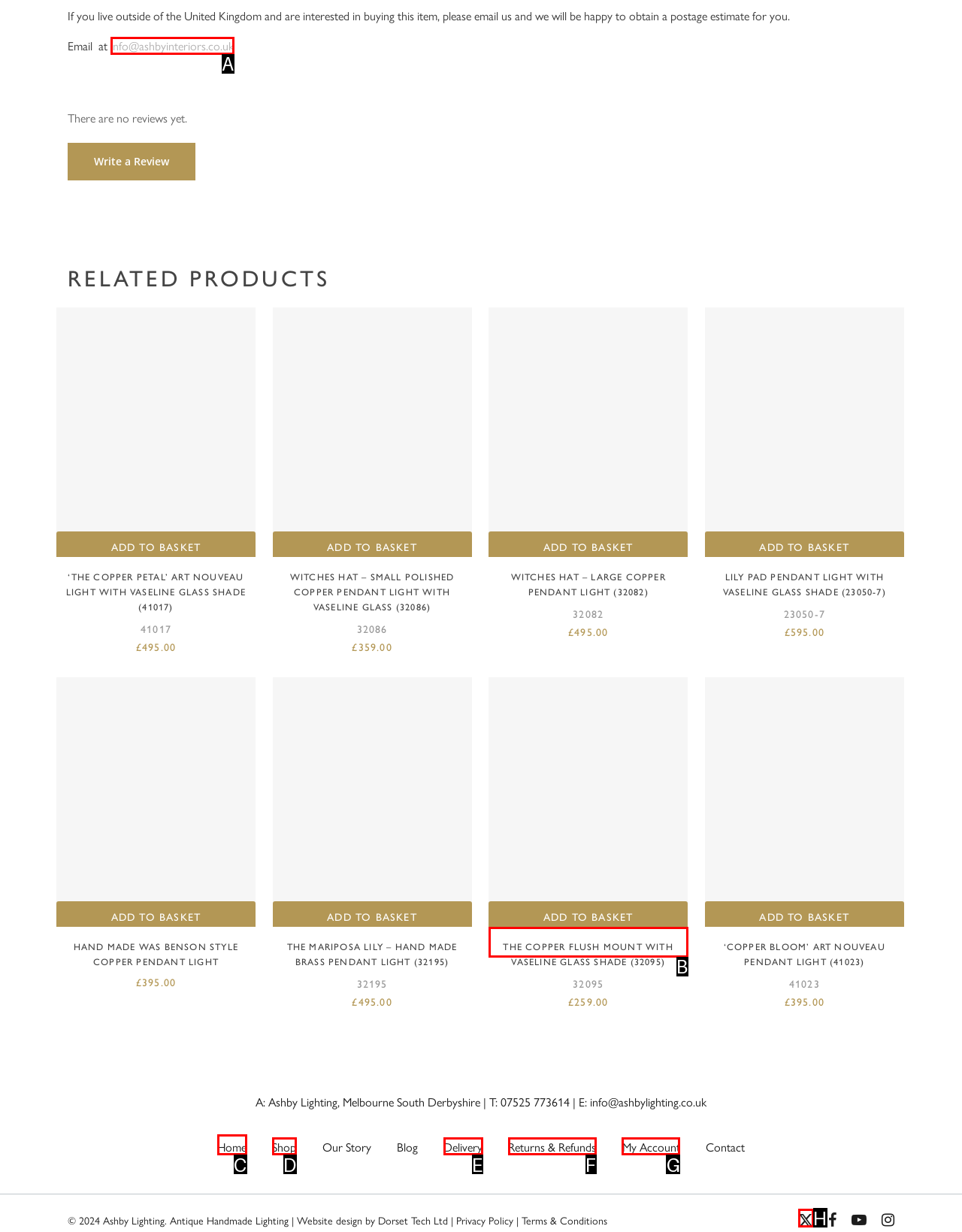Choose the HTML element that matches the description: Home
Reply with the letter of the correct option from the given choices.

C